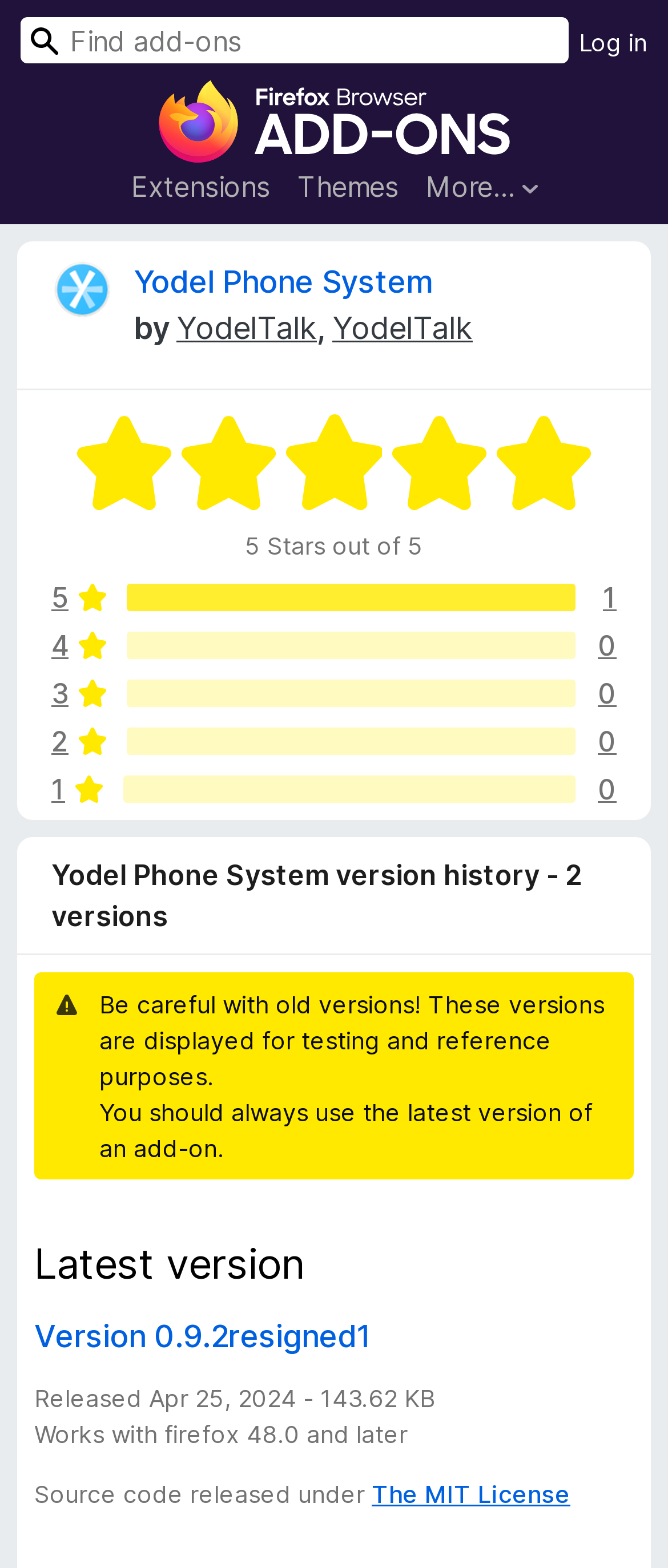Explain in detail what is displayed on the webpage.

This webpage is about the version history of the Yodel Phone System add-on for Firefox. At the top, there are several links, including "Firefox Browser Add-ons", "Extensions", and "Themes", which are positioned horizontally across the page. Below these links, there is a search bar with a placeholder text "Search" and a button labeled "More…". On the right side of the search bar, there is a link to log in.

Below the search bar, there is a header section that contains an add-on icon, the title "Yodel Phone System version history - 2 versions", and the author information "by YodelTalk, YodelTalk". The title is in a larger font size than the author information.

Under the header section, there is a rating section that displays the add-on's rating as 5 out of 5 stars. The rating is shown in a horizontal layout with five generic elements, each representing a star. Below the rating, there is a text "5 Stars out of 5" and several links to view ratings for each star level.

Further down the page, there is a section that warns users to be careful with old versions of the add-on, stating that they are displayed for testing and reference purposes only. Below this warning, there is a section that displays the latest version of the add-on, including its version number, release date, file size, and compatibility information. The latest version information is presented in a clear and organized manner, with each piece of information on a separate line.